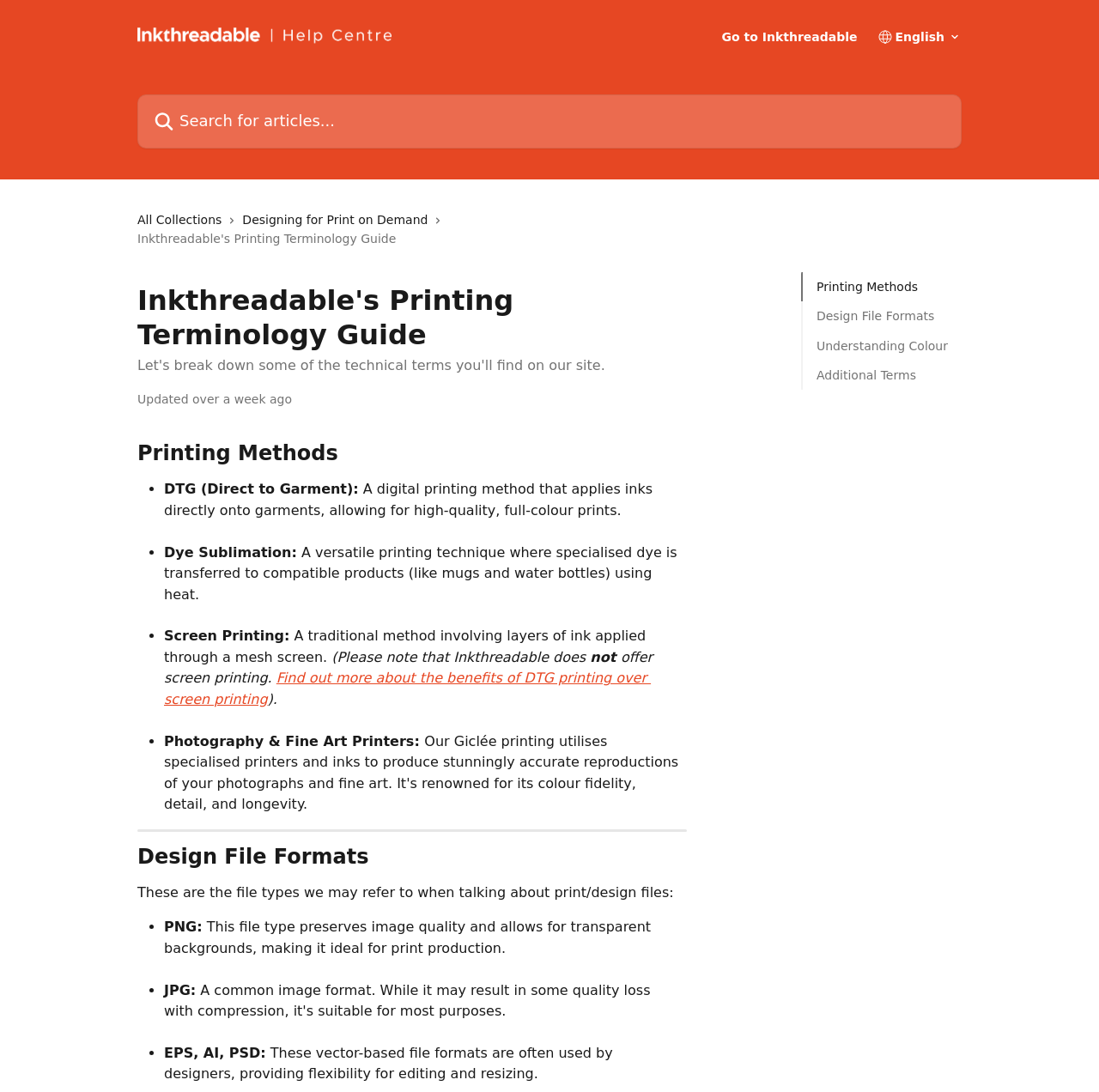What is the purpose of DTG printing?
We need a detailed and exhaustive answer to the question. Please elaborate.

I found the section about DTG printing and read the description, which says it's a digital printing method that applies inks directly onto garments, allowing for high-quality, full-colour prints.